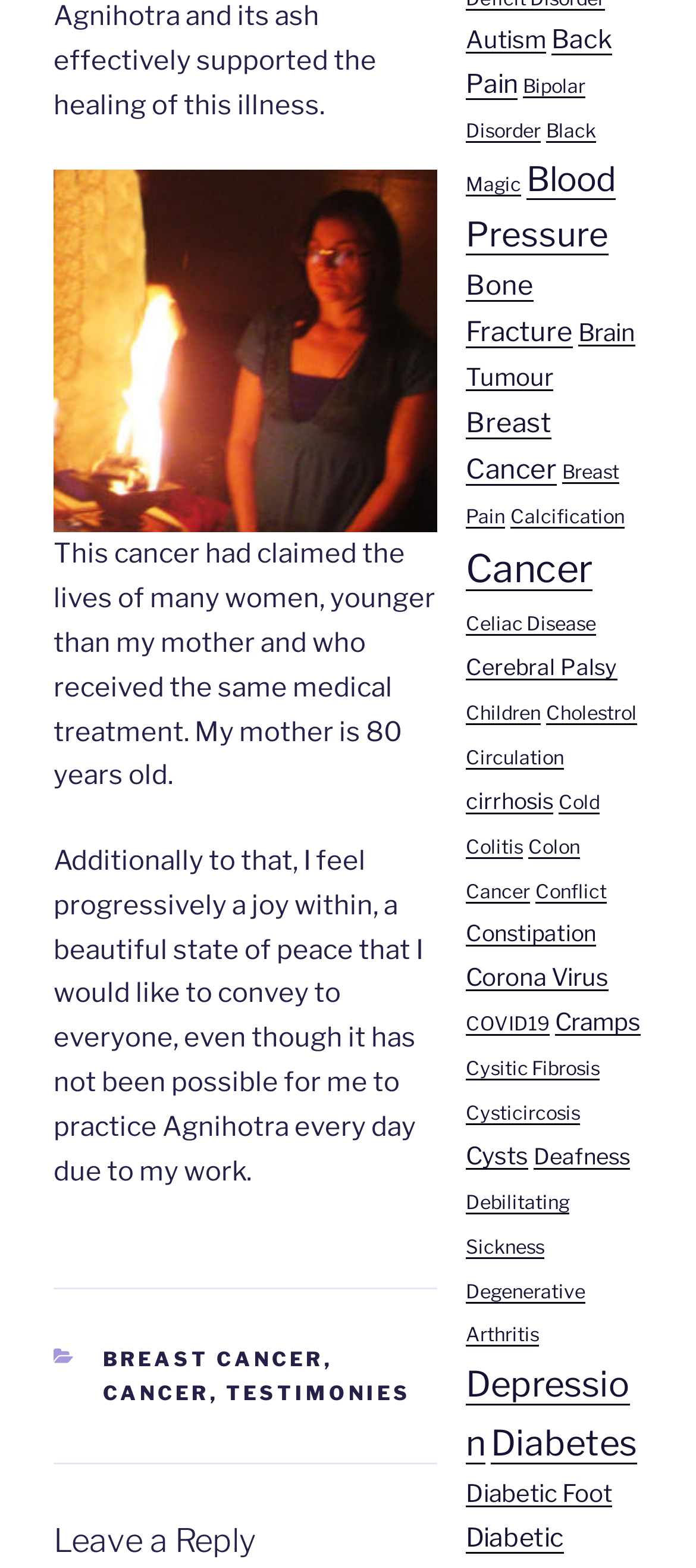How many items are related to Cancer?
Look at the image and respond to the question as thoroughly as possible.

The link 'Cancer' has 27 items, which is indicated by the text '(27 items)' next to the link.